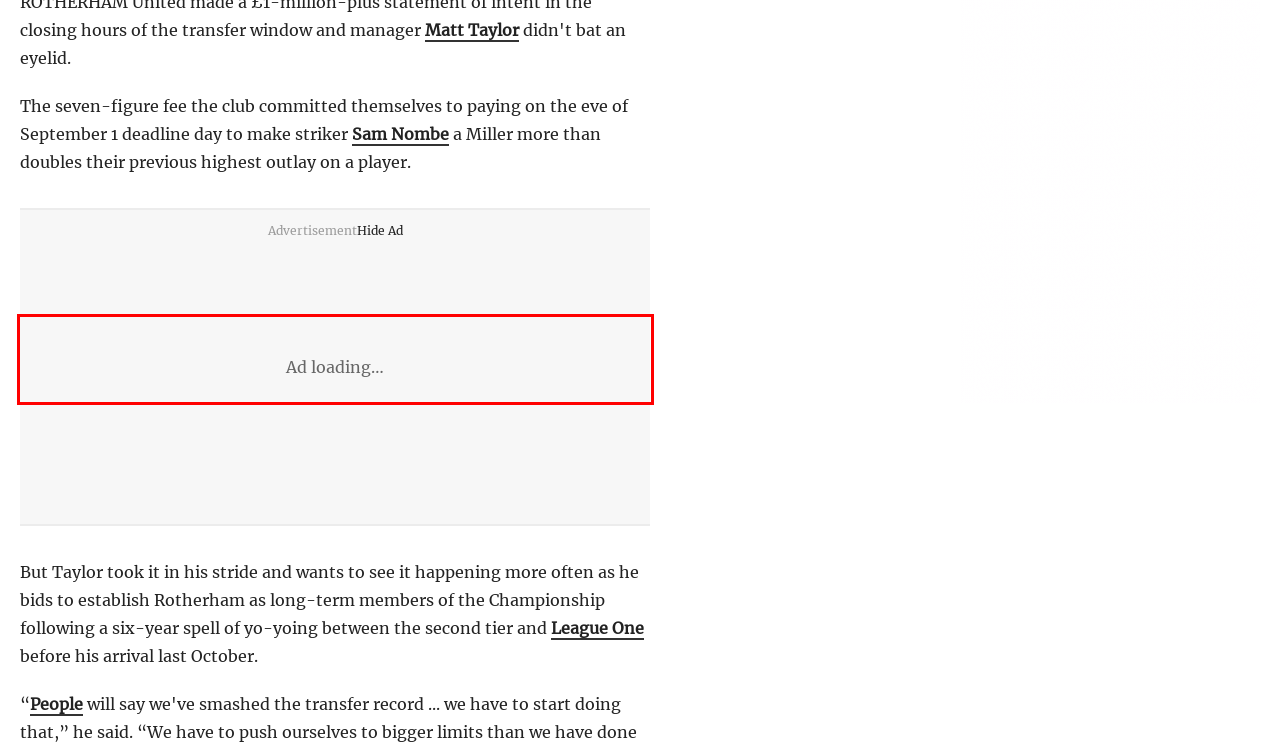Identify the text within the red bounding box on the webpage screenshot and generate the extracted text content.

“People will say we've smashed the transfer record ... we have to start doing that,” he said. “We have to push ourselves to bigger limits than we have done previously, and not be scared of it.